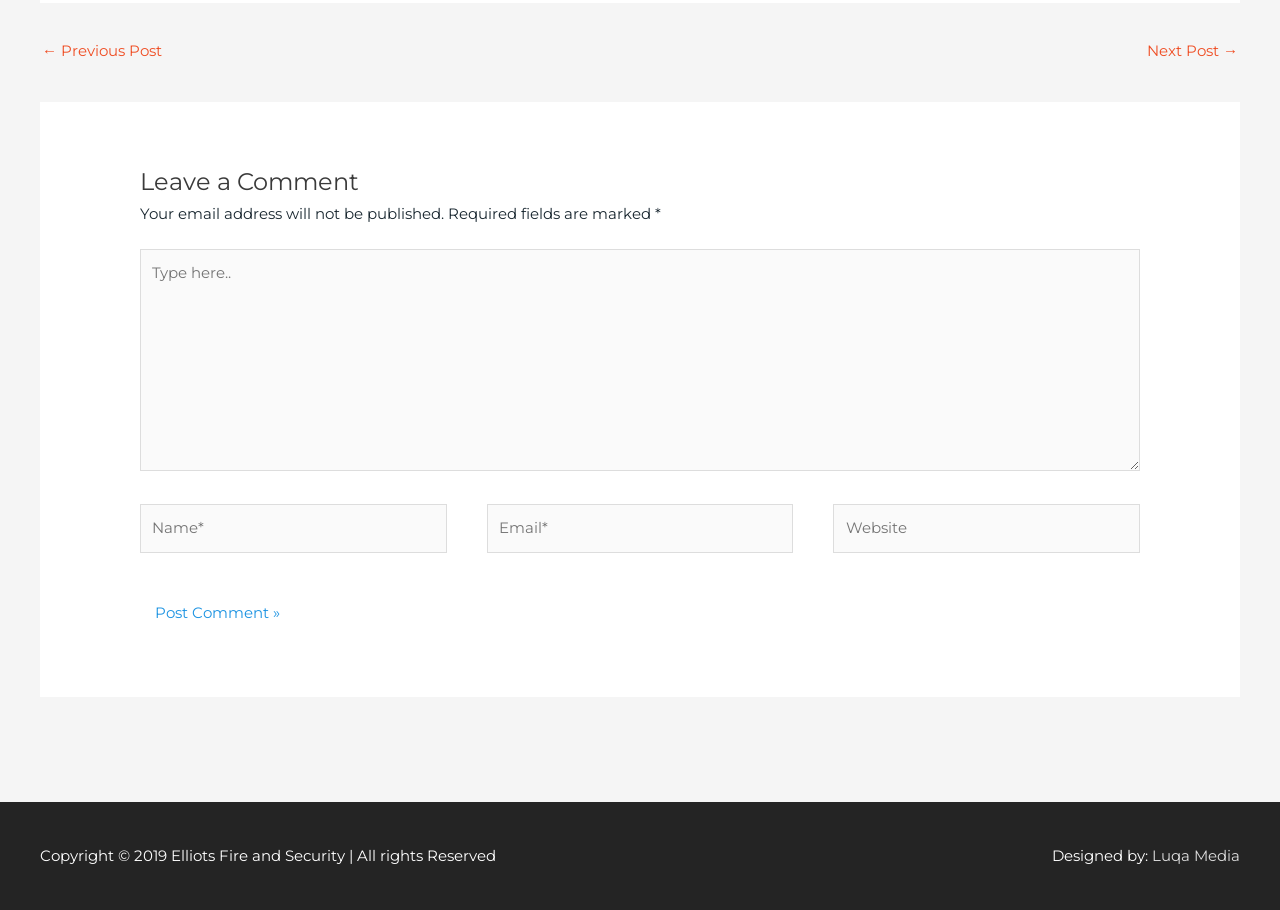Pinpoint the bounding box coordinates of the clickable area needed to execute the instruction: "Visit the Luqa Media website". The coordinates should be specified as four float numbers between 0 and 1, i.e., [left, top, right, bottom].

[0.9, 0.93, 0.969, 0.951]